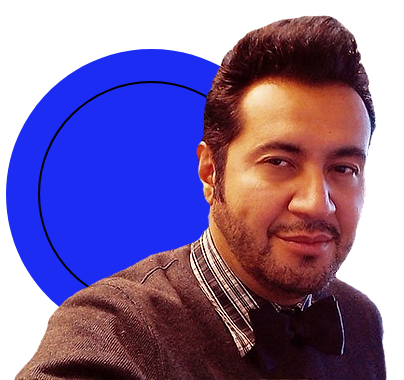Reply to the question with a brief word or phrase: Where did Izzy Mora grow up?

El Paso's Lower Valley